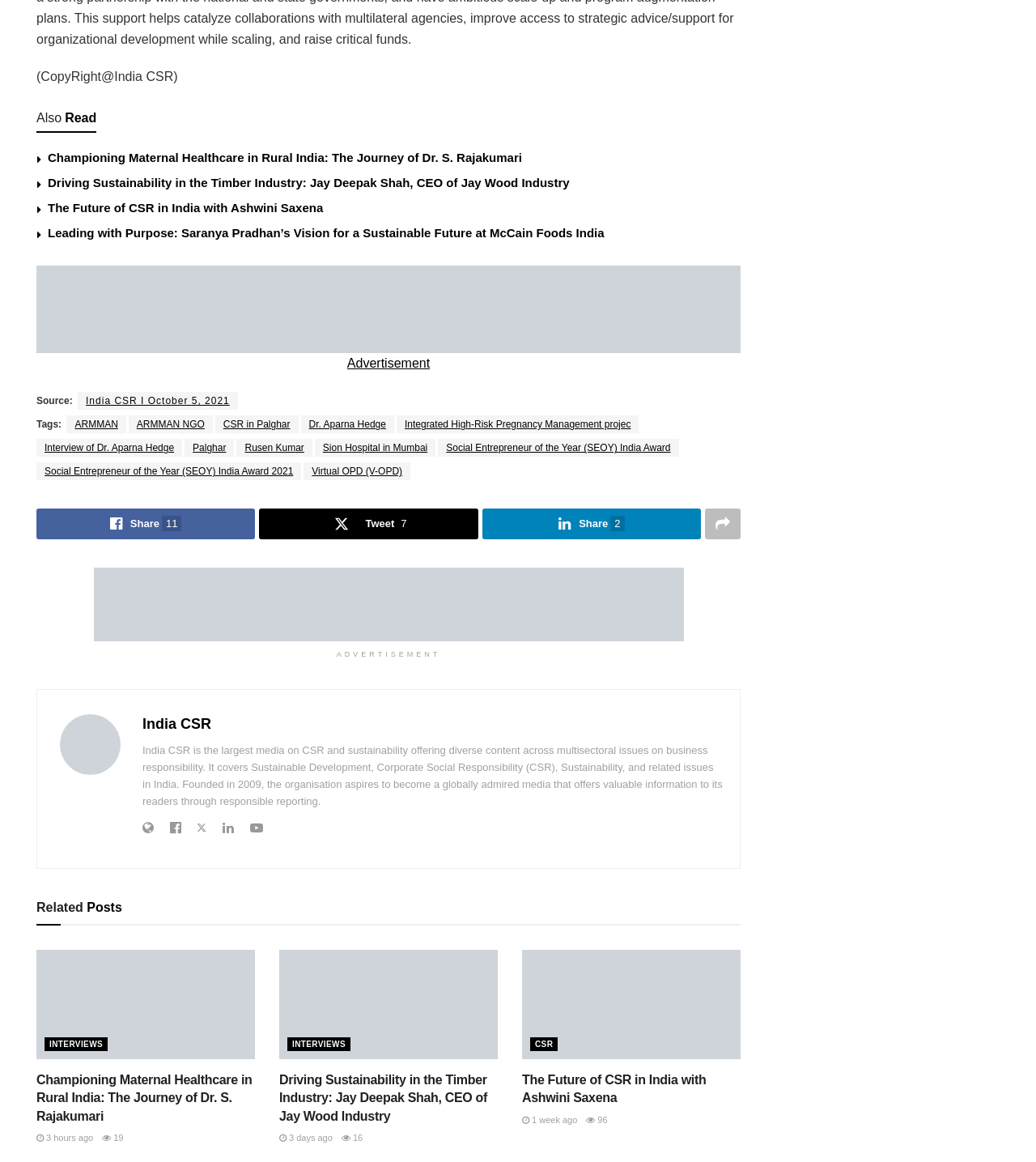What is the name of the award mentioned in the webpage?
Give a one-word or short-phrase answer derived from the screenshot.

Social Entrepreneur of the Year (SEOY) India Award